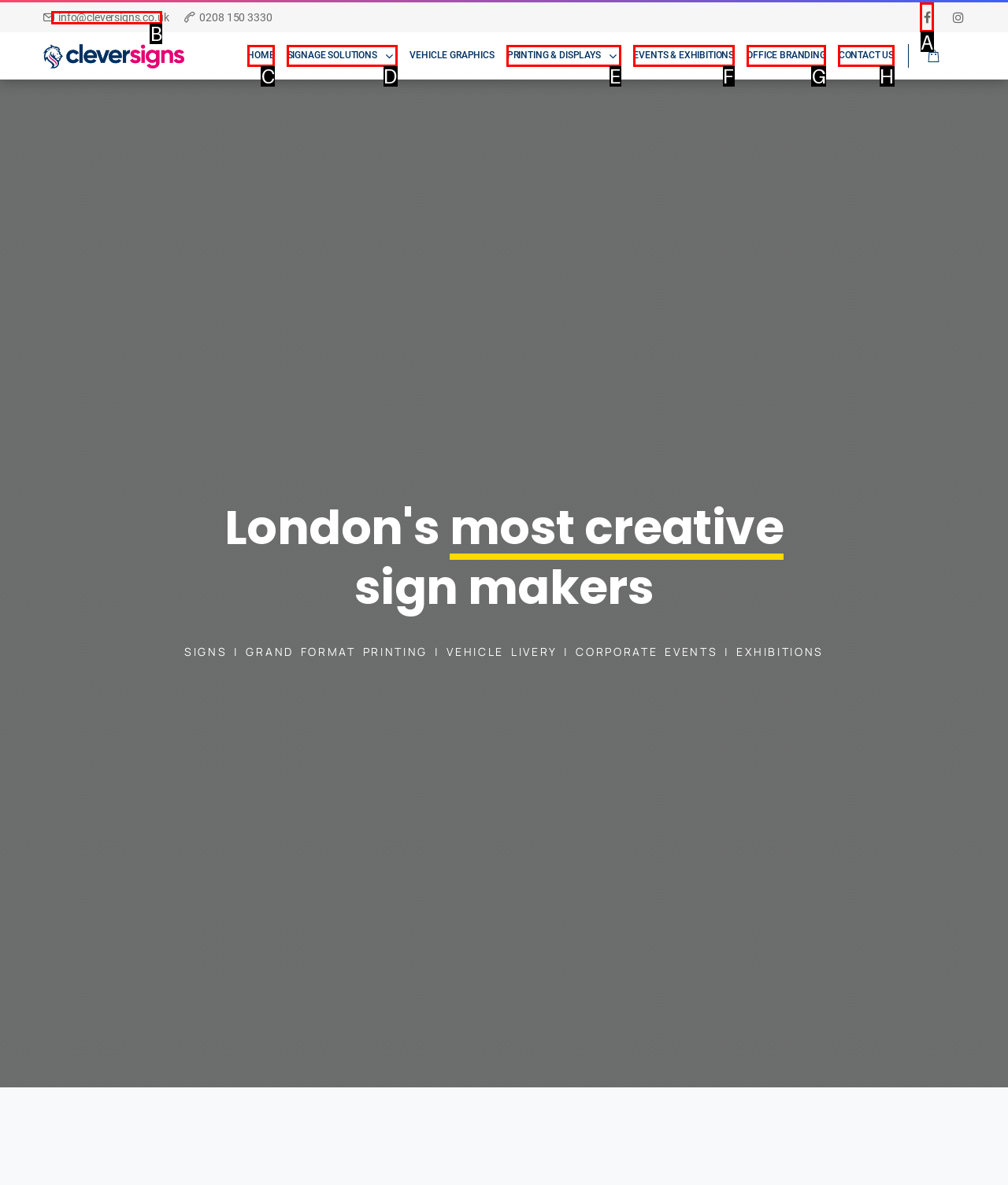Select the correct option from the given choices to perform this task: Visit the Facebook page. Provide the letter of that option.

A